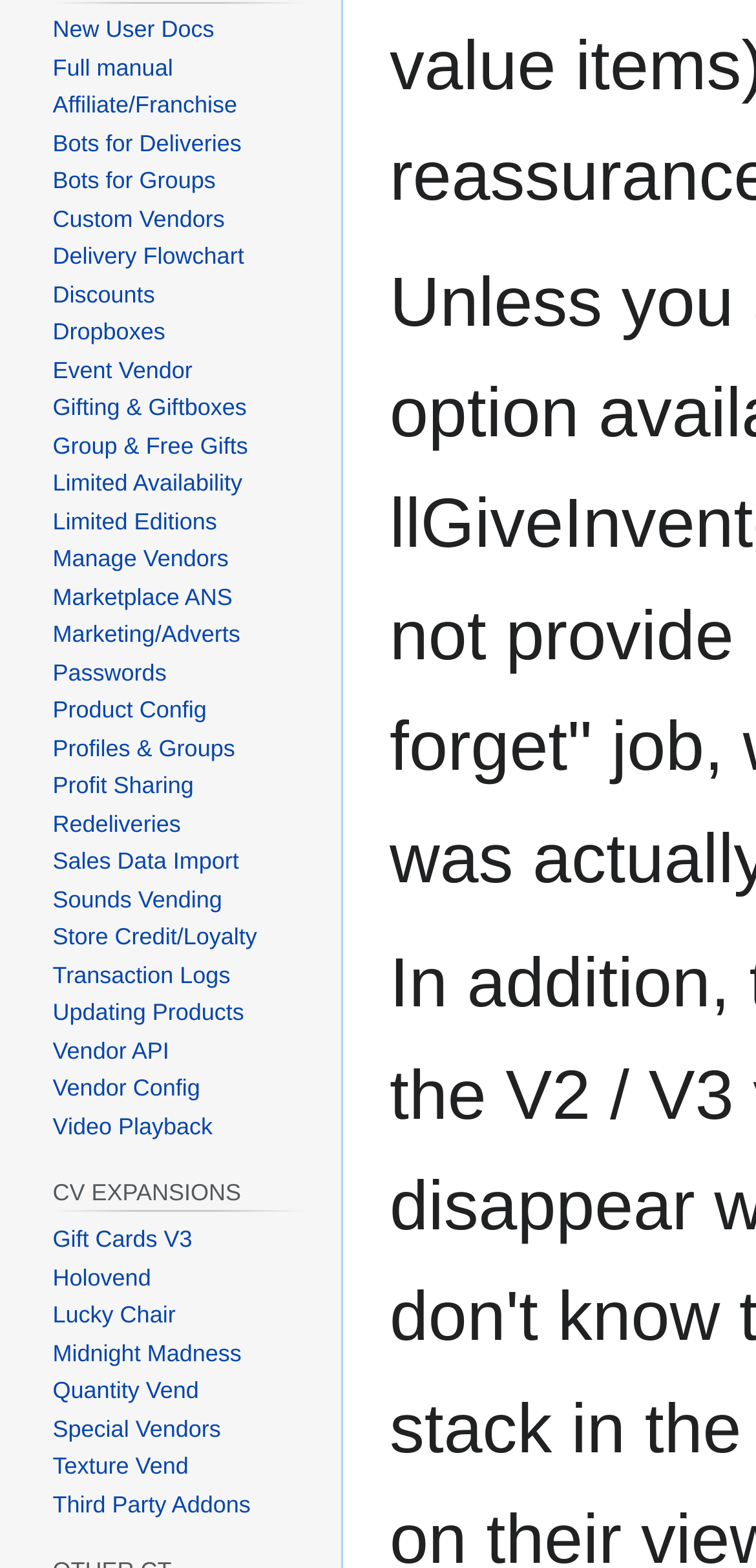What is the last link on the webpage?
Refer to the image and provide a one-word or short phrase answer.

Third Party Addons